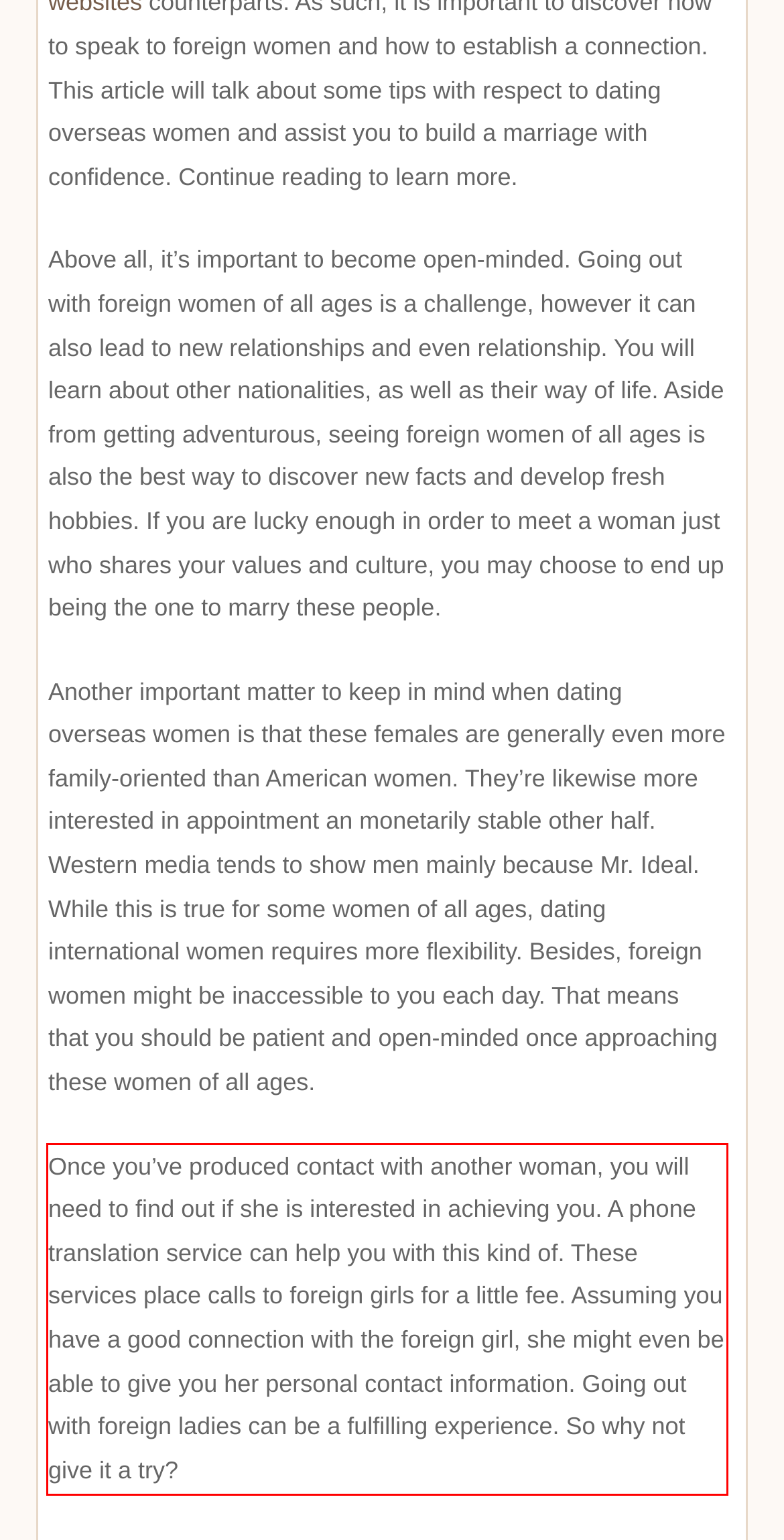You are provided with a screenshot of a webpage containing a red bounding box. Please extract the text enclosed by this red bounding box.

Once you’ve produced contact with another woman, you will need to find out if she is interested in achieving you. A phone translation service can help you with this kind of. These services place calls to foreign girls for a little fee. Assuming you have a good connection with the foreign girl, she might even be able to give you her personal contact information. Going out with foreign ladies can be a fulfilling experience. So why not give it a try?